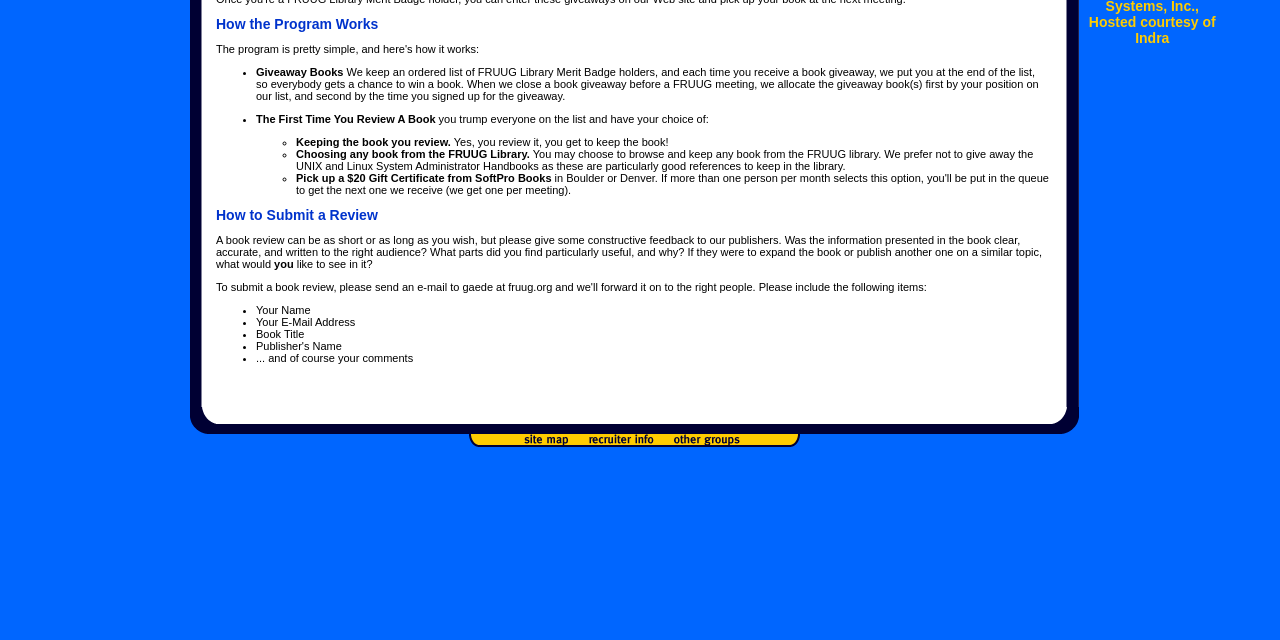Determine the bounding box for the UI element that matches this description: "Indra".

[0.887, 0.047, 0.914, 0.072]